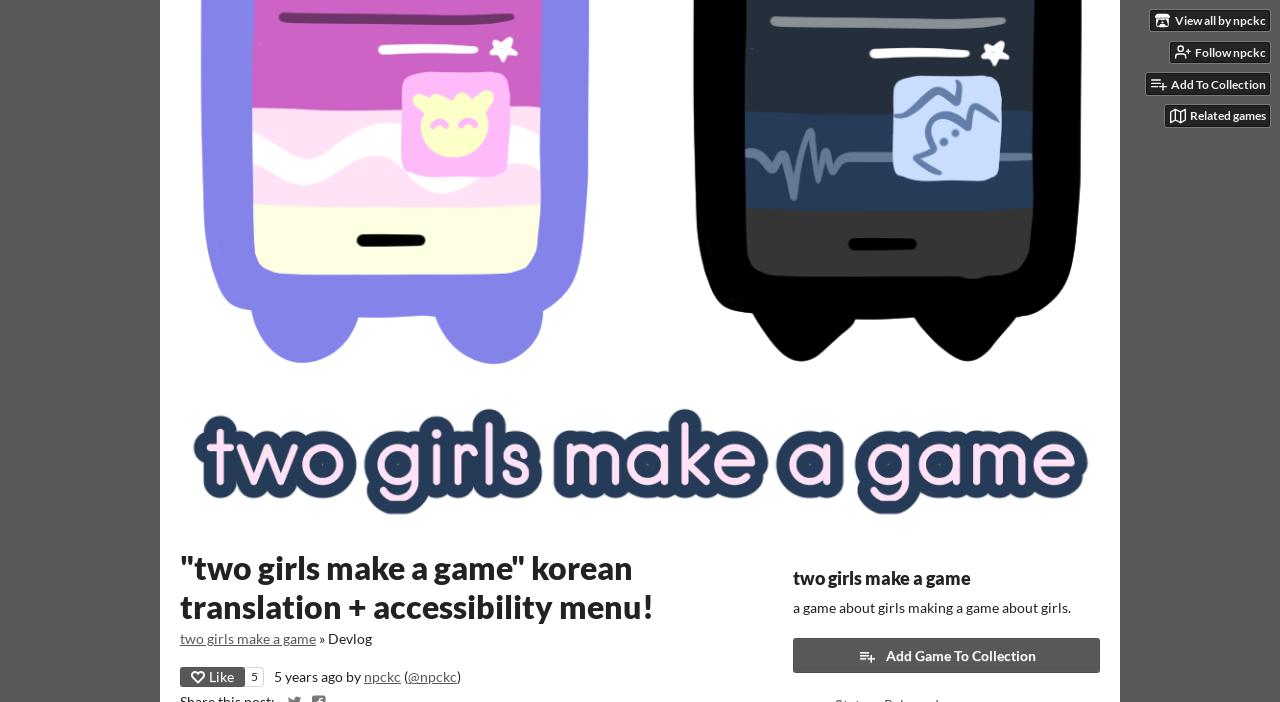Please find the bounding box coordinates of the element that must be clicked to perform the given instruction: "Follow npckc". The coordinates should be four float numbers from 0 to 1, i.e., [left, top, right, bottom].

[0.914, 0.059, 0.992, 0.09]